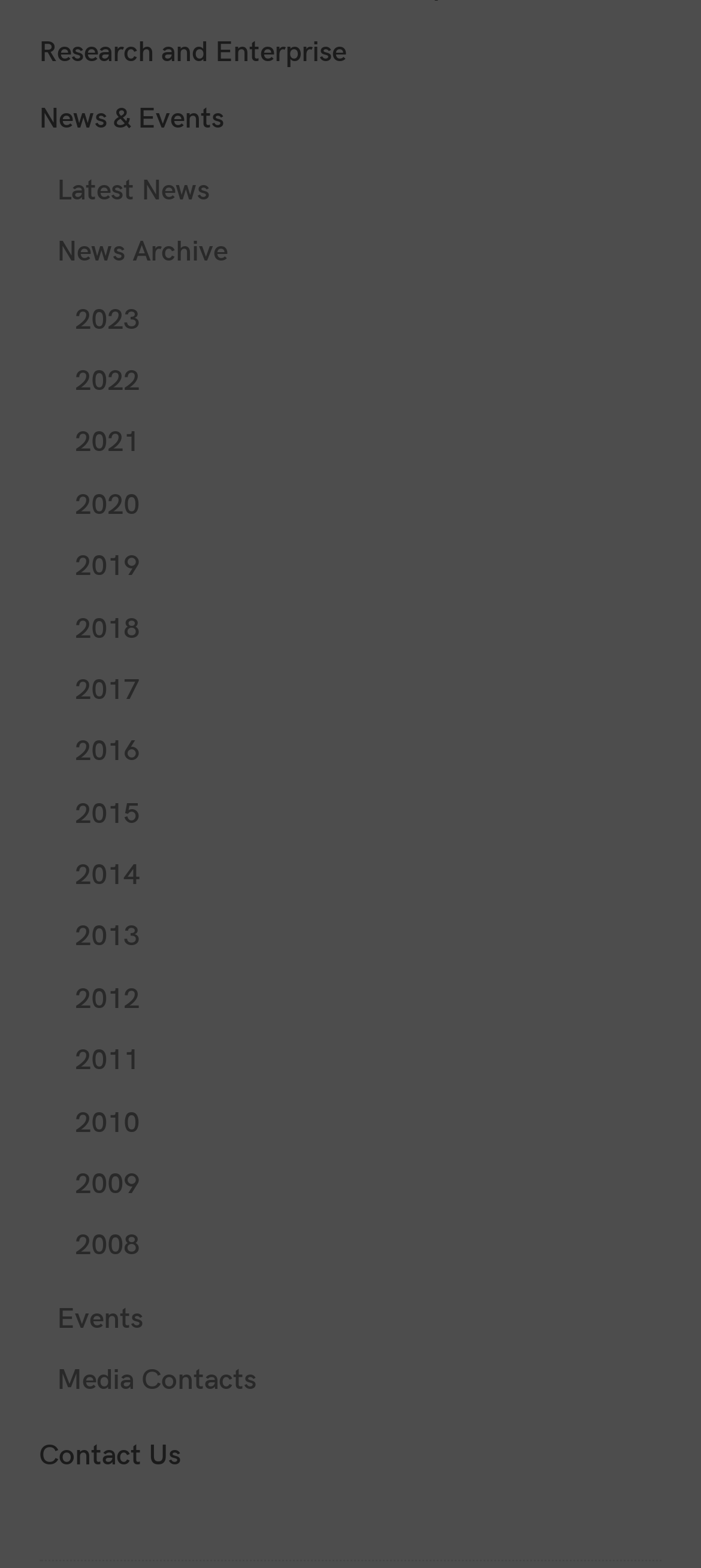Identify the bounding box for the element characterized by the following description: "Research and Enterprise".

[0.056, 0.011, 0.944, 0.054]